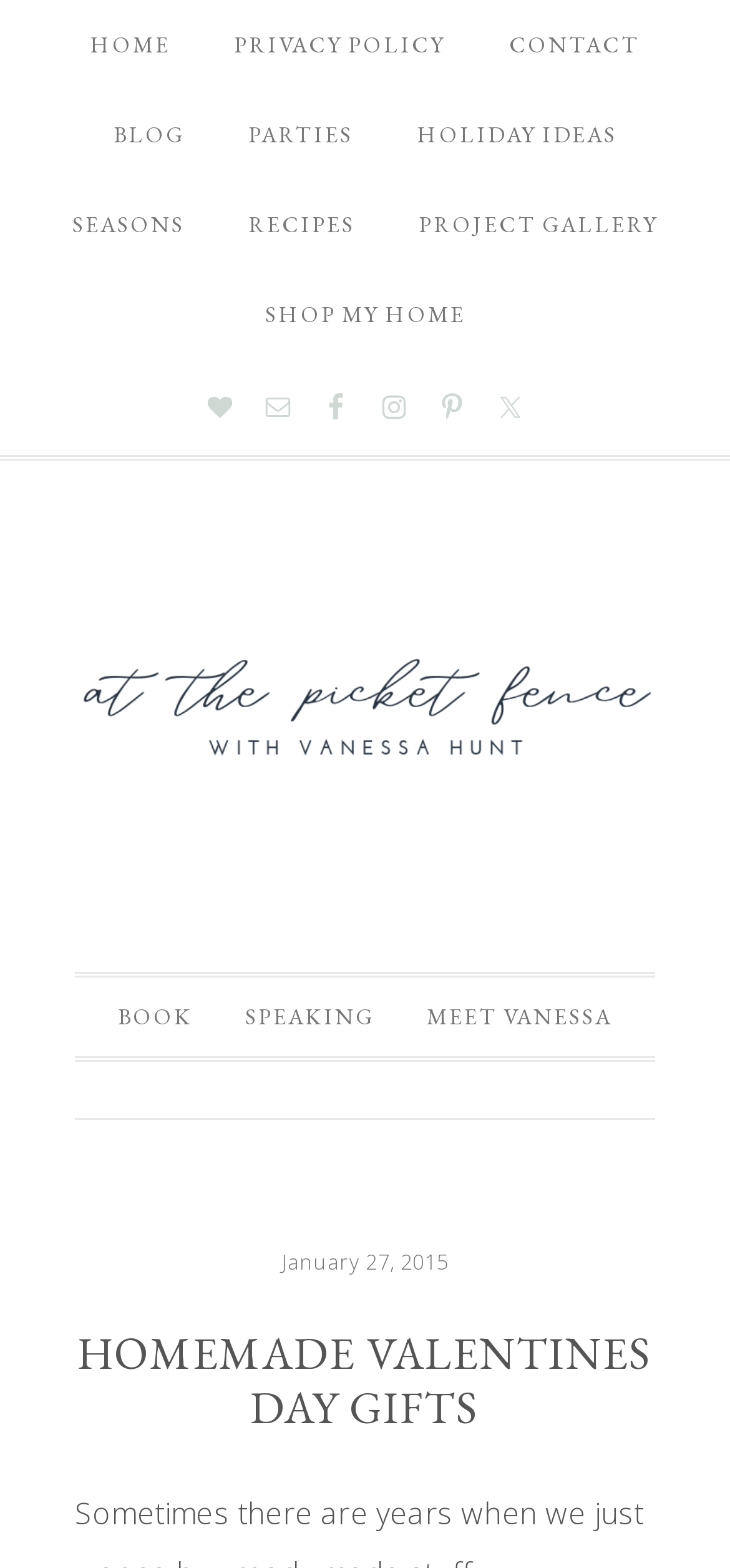With reference to the image, please provide a detailed answer to the following question: How many sections are there in the main content area?

I counted the number of sections in the main content area by looking at the links and headers, which are divided into three sections: a section with links to BOOK, SPEAKING, and MEET VANESSA, a section with the header 'HOMEMADE VALENTINES DAY GIFTS', and a section with the date 'January 27, 2015'.